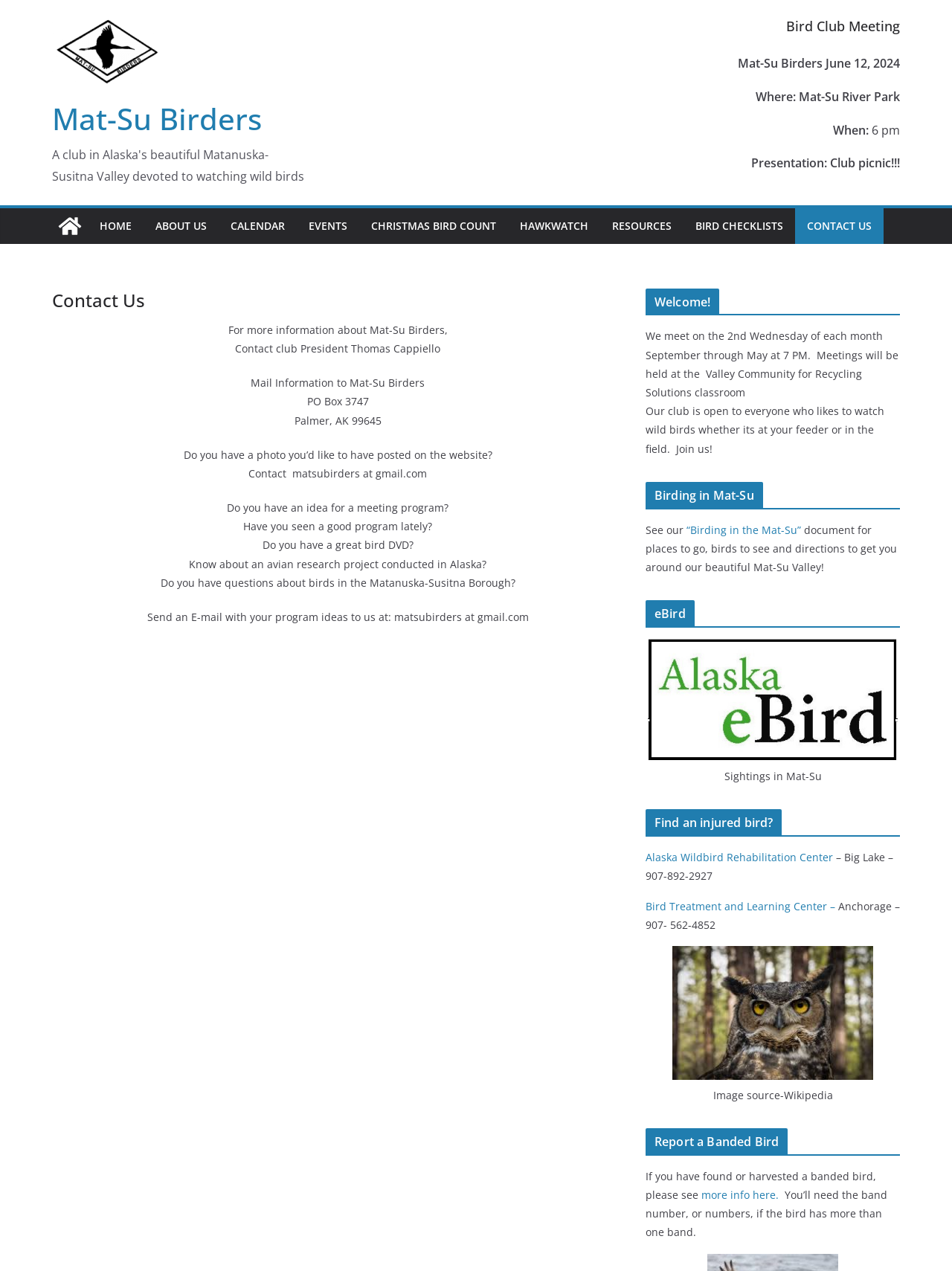Please reply with a single word or brief phrase to the question: 
What is the name of the bird club?

Mat-Su Birders